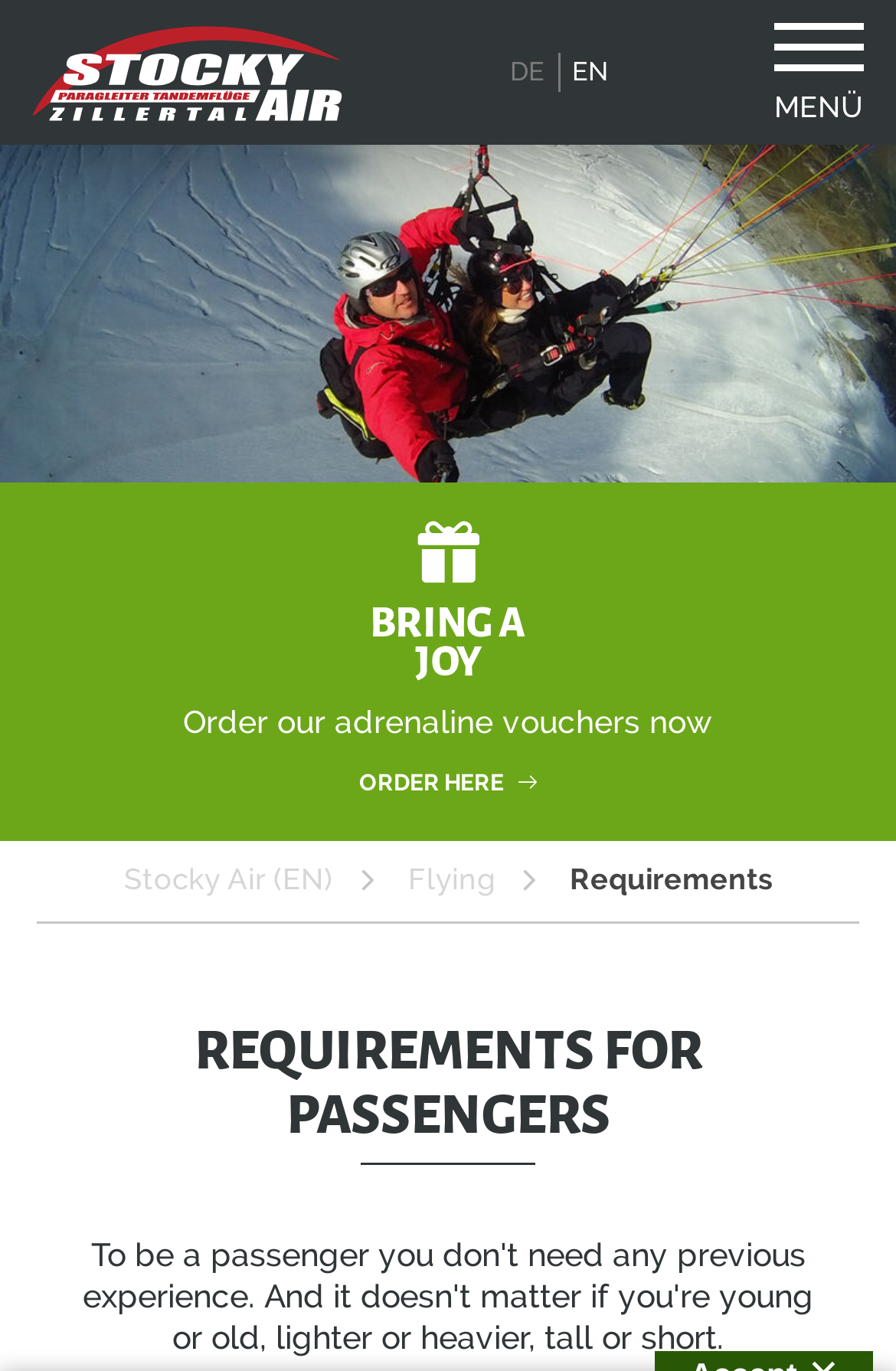What is the purpose of the 'BRING A JOY' button?
Please give a detailed and elaborate answer to the question based on the image.

I analyzed the text 'BRING A JOY Order our adrenaline vouchers now ORDER HERE' and concluded that the button is for ordering vouchers.